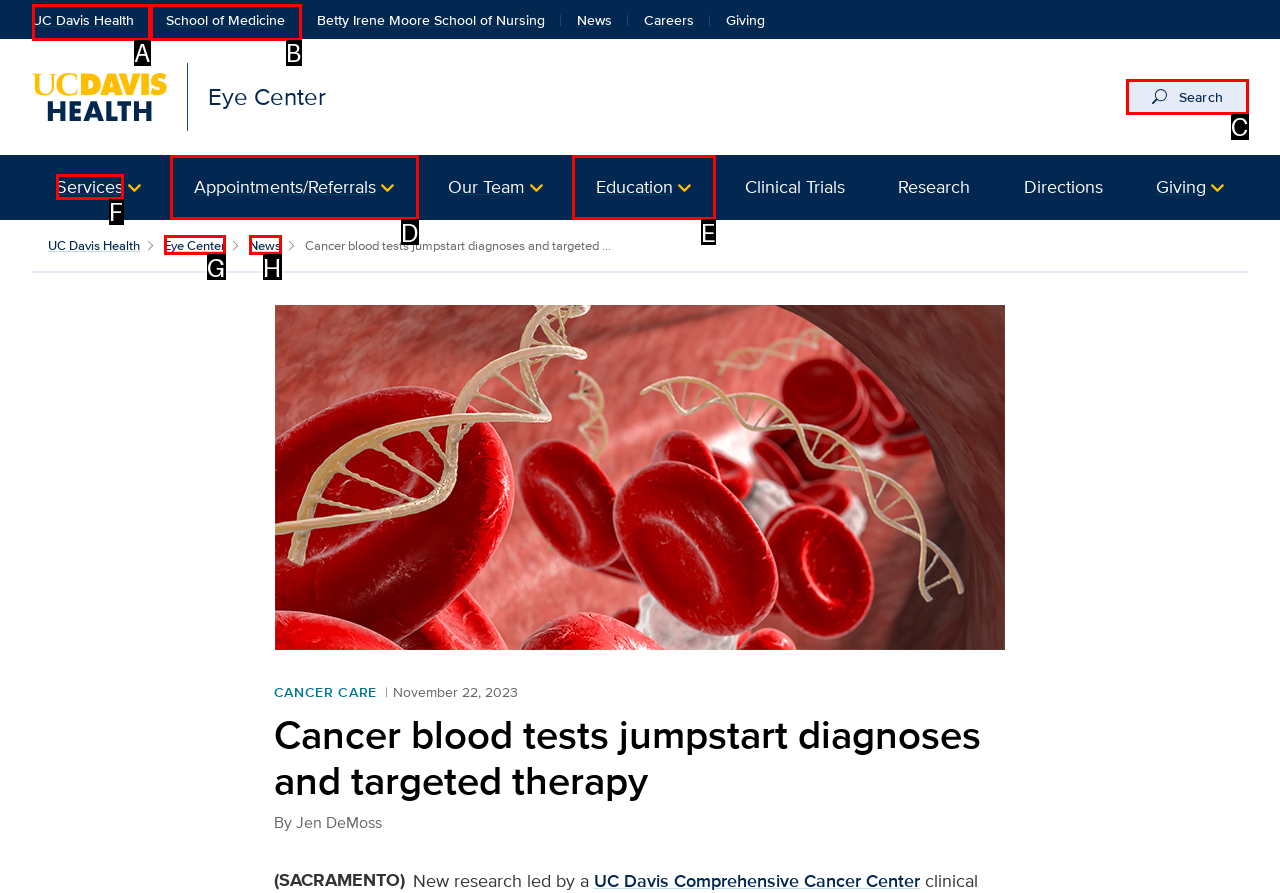Determine which option you need to click to execute the following task: Search. Provide your answer as a single letter.

C